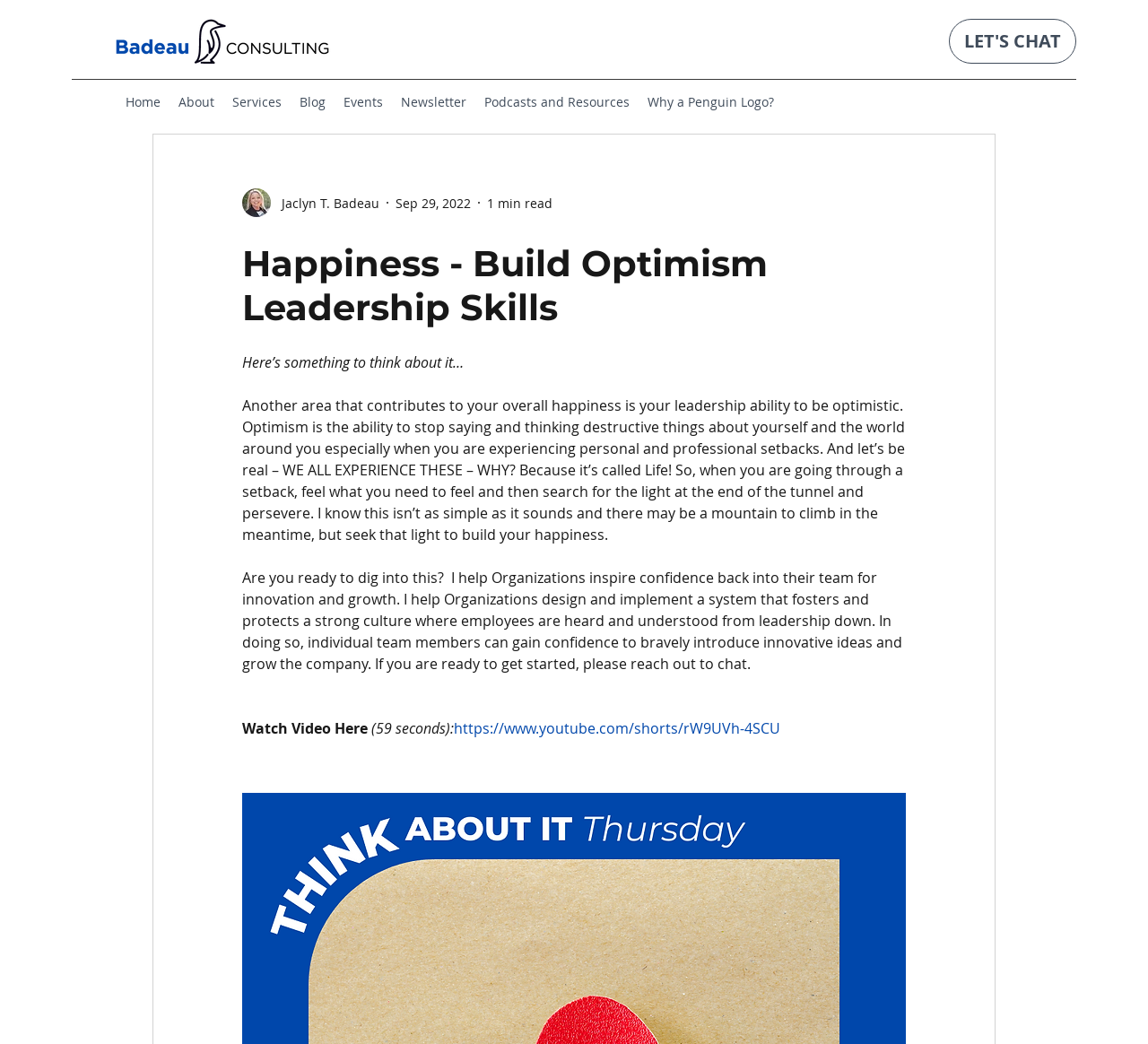Please find the bounding box coordinates of the clickable region needed to complete the following instruction: "Discover 'Bonus Tips'". The bounding box coordinates must consist of four float numbers between 0 and 1, i.e., [left, top, right, bottom].

None